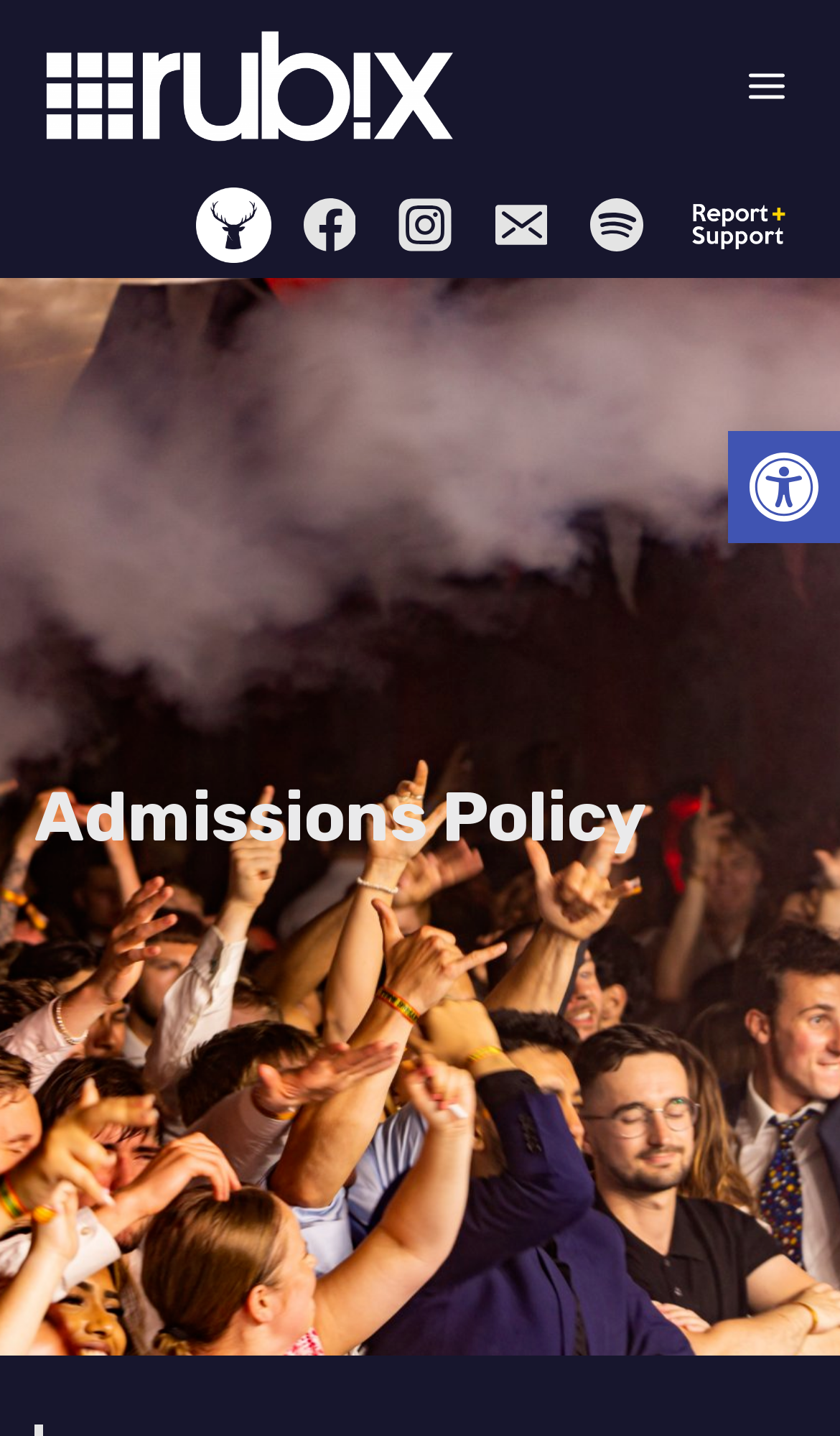Could you provide the bounding box coordinates for the portion of the screen to click to complete this instruction: "Explore Apps"?

None